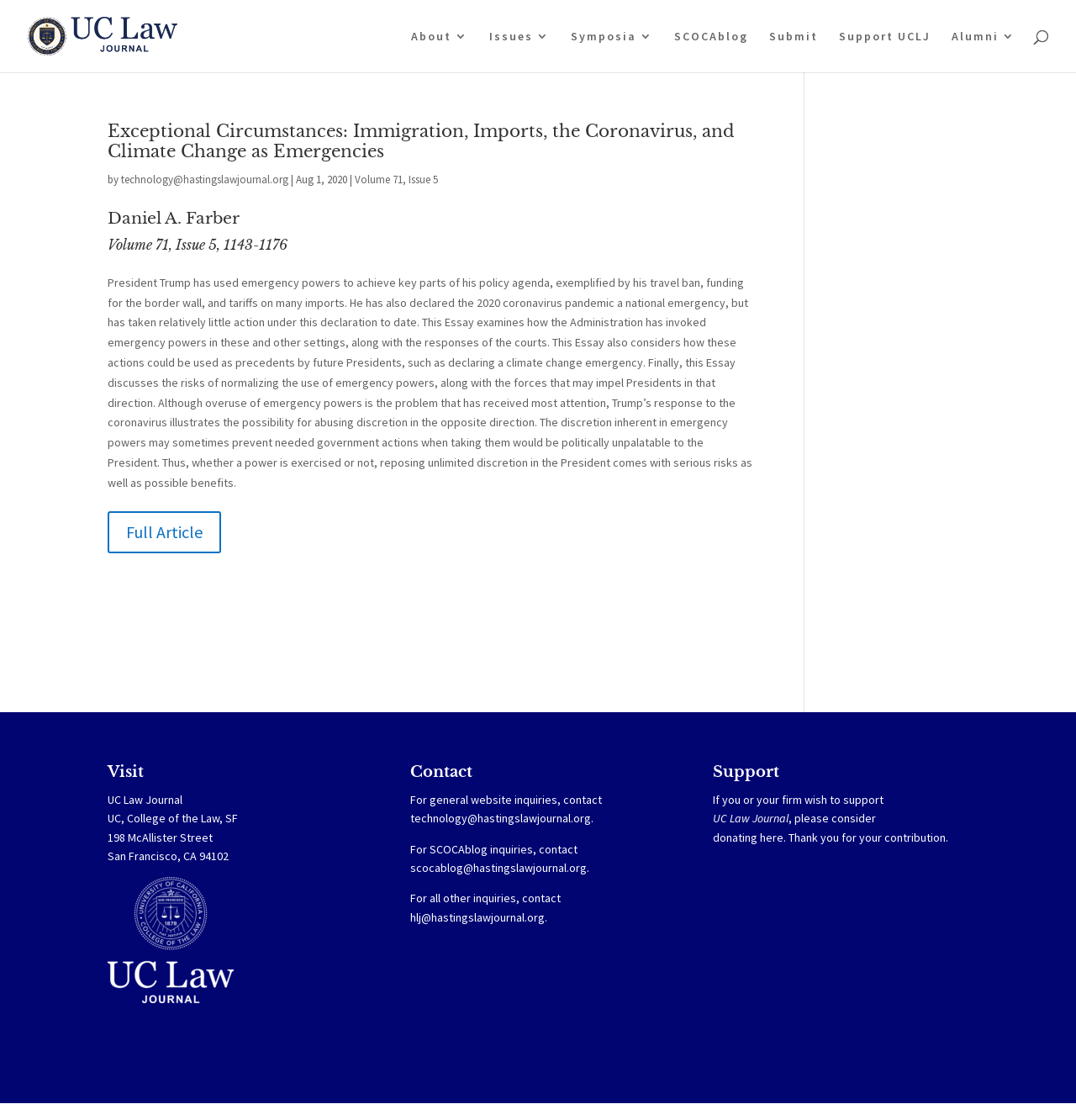Produce a meticulous description of the webpage.

This webpage is about the UC Law Journal, specifically an article titled "Exceptional Circumstances: Immigration, Imports, the Coronavirus, and Climate Change as Emergencies". 

At the top of the page, there is a logo and a link to "UC Law Journal" on the left, followed by a series of links to different sections of the journal, including "About", "Issues", "Symposia", "SCOCAblog", "Submit", "Support UCLJ", and "Alumni". 

Below these links, there is an article section that takes up most of the page. The article title is prominently displayed at the top, followed by the author's name, "Daniel A. Farber", and the publication information, "Volume 71, Issue 5, 1143-1176". 

The article's abstract is a long paragraph that discusses how the Trump administration has used emergency powers to achieve its policy goals, including the travel ban, border wall funding, and tariffs on imports. It also touches on the president's response to the coronavirus pandemic and the potential risks of normalizing the use of emergency powers.

On the right side of the article section, there is a link to the "Full Article". 

At the bottom of the page, there are three sections: "Visit", "Contact", and "Support". The "Visit" section displays the journal's address and location. The "Contact" section provides email addresses for general website inquiries, SCOCAblog inquiries, and all other inquiries. The "Support" section encourages readers to support the UC Law Journal by donating and provides a link to do so.